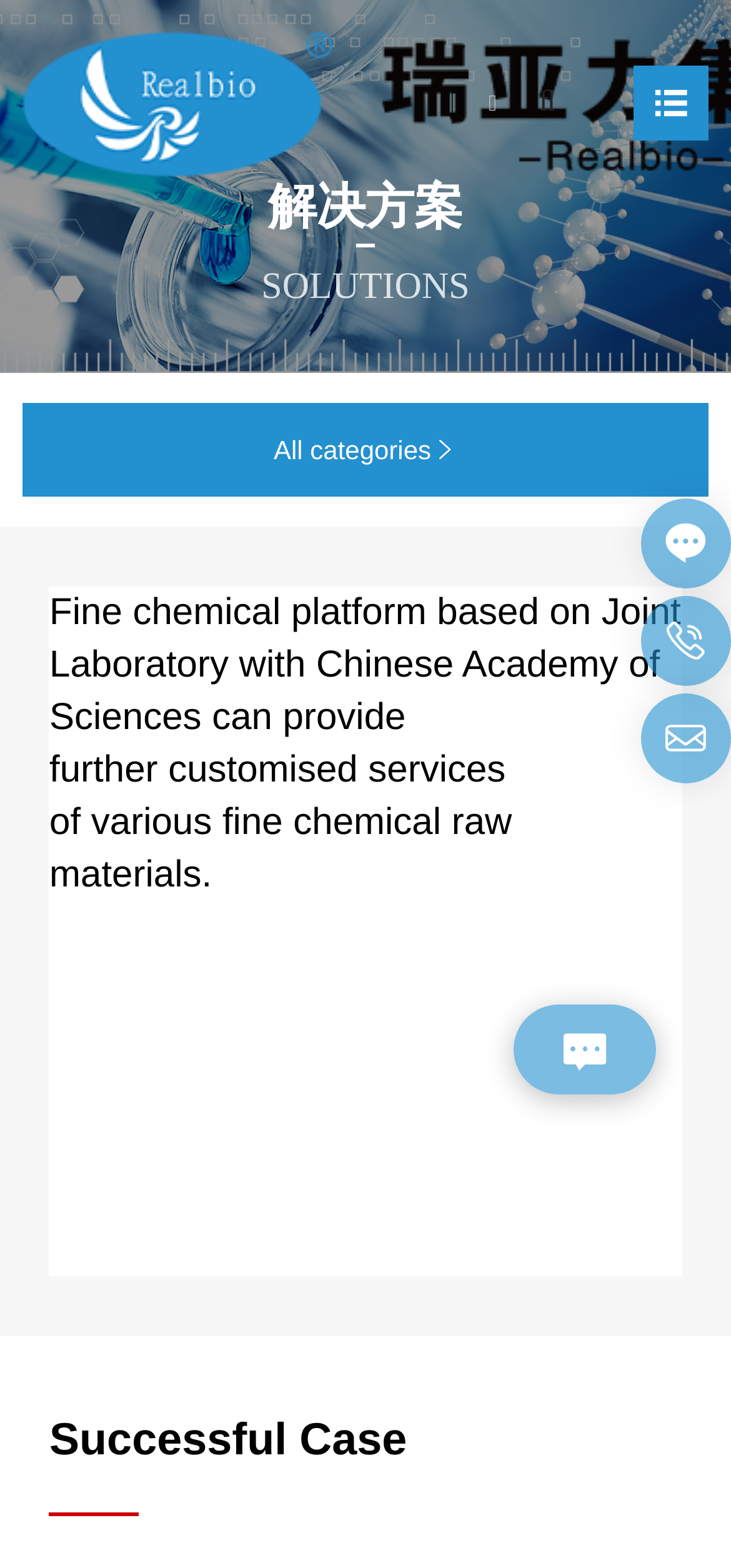What is the section below the company's introduction about?
Provide a one-word or short-phrase answer based on the image.

Successful Case